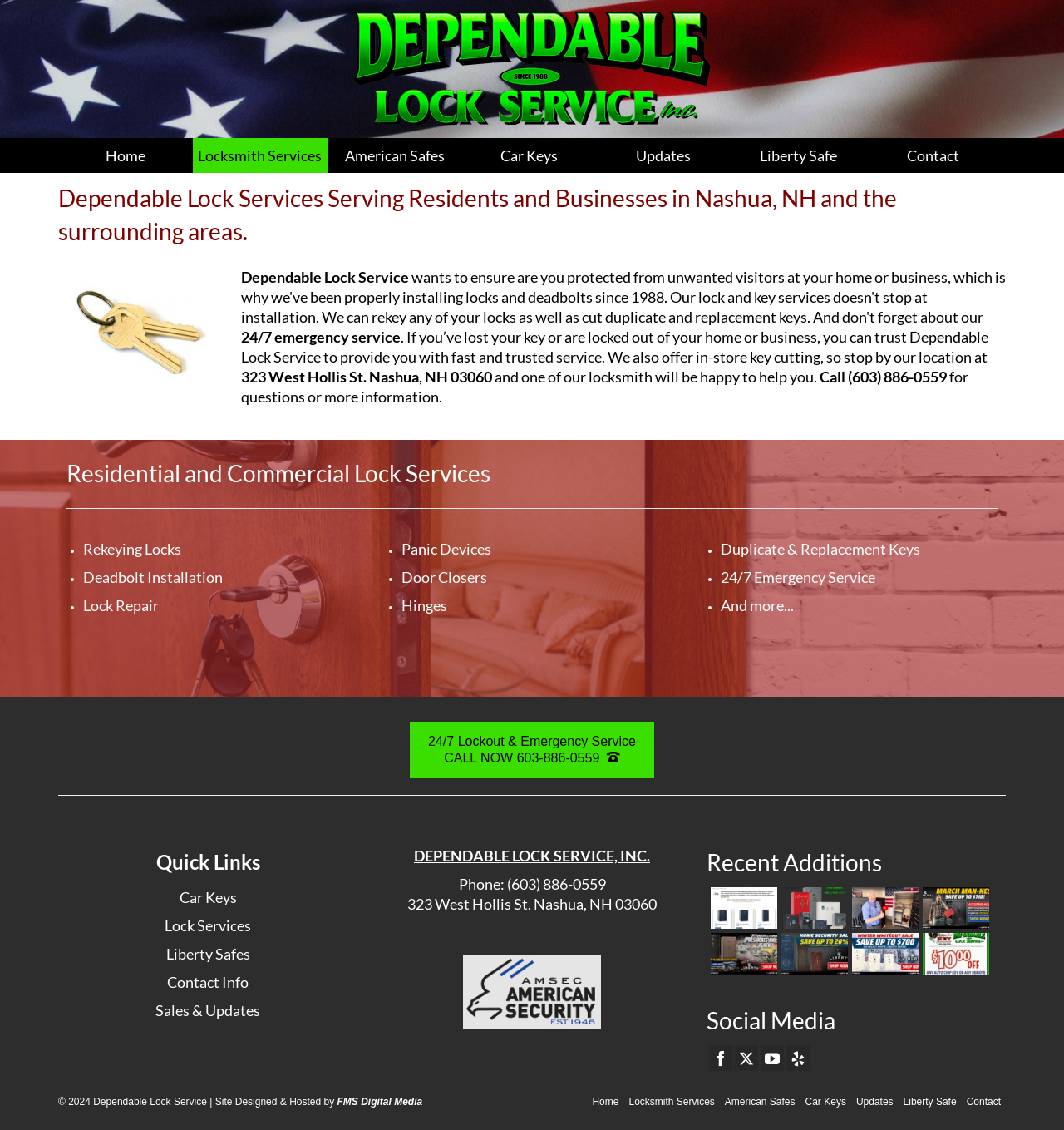Determine the bounding box coordinates of the element's region needed to click to follow the instruction: "Get more information about 'Car Keys'". Provide these coordinates as four float numbers between 0 and 1, formatted as [left, top, right, bottom].

[0.434, 0.122, 0.561, 0.153]